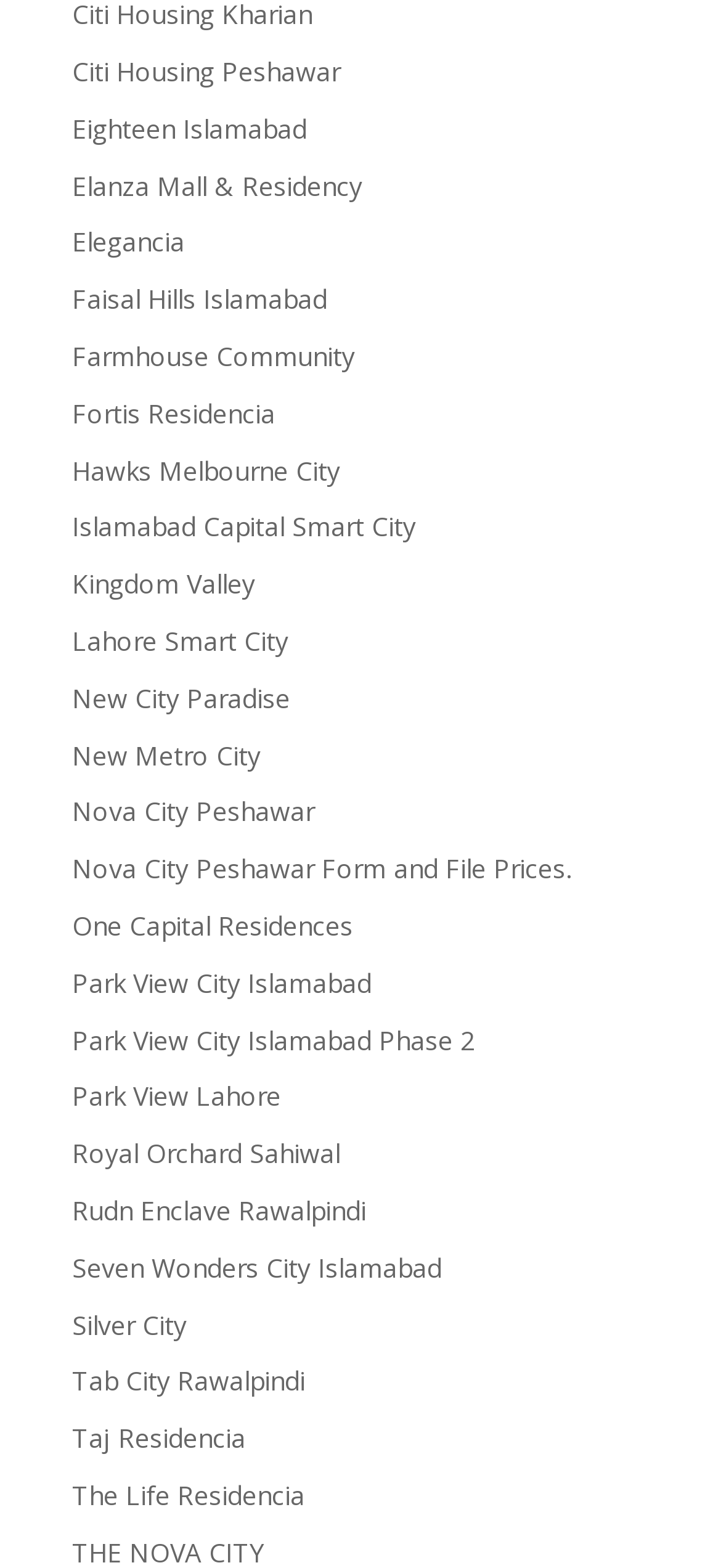What is the first project listed on the webpage?
Use the screenshot to answer the question with a single word or phrase.

Citi Housing Peshawar